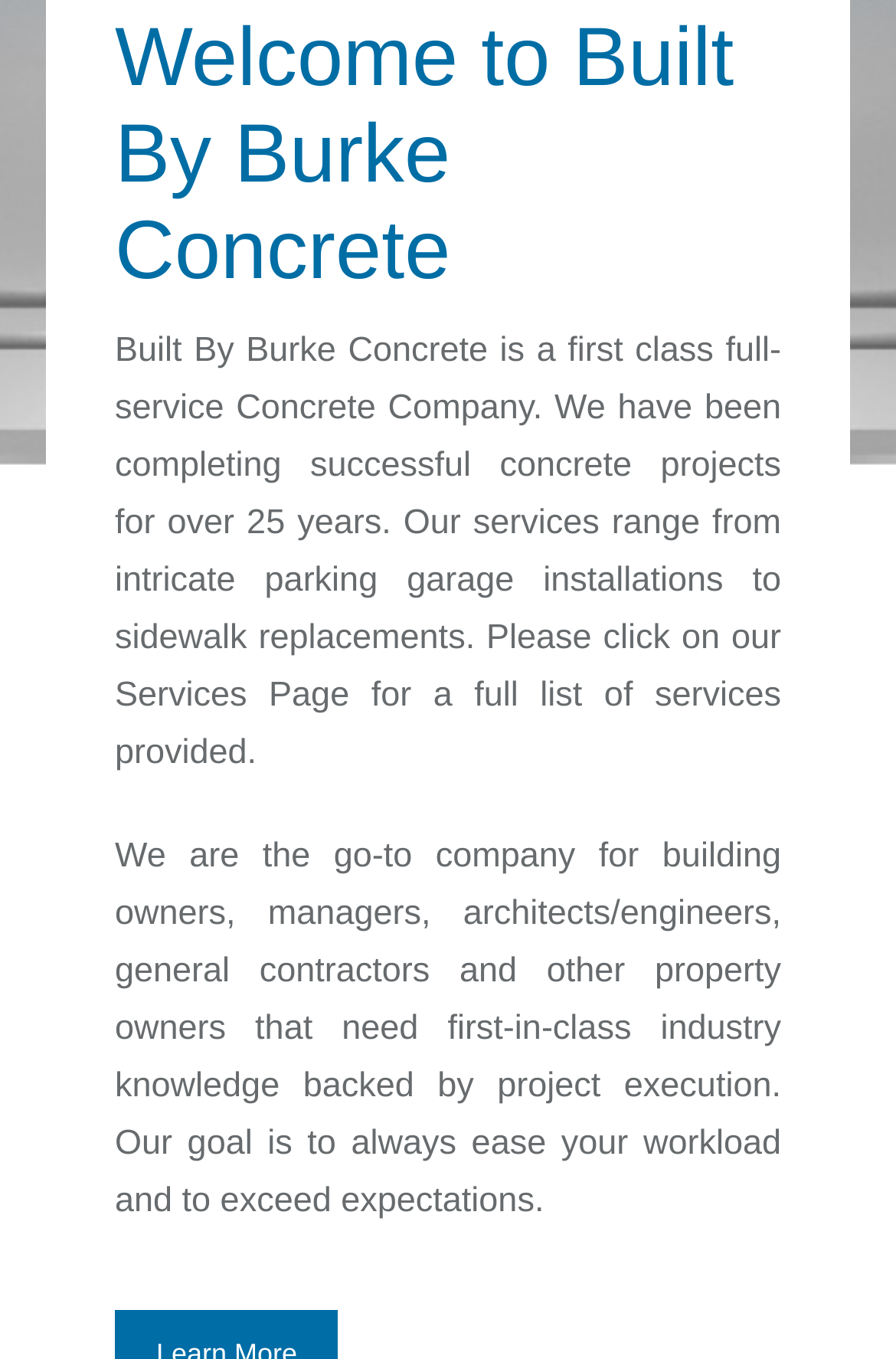Predict the bounding box of the UI element based on the description: "Go to Top". The coordinates should be four float numbers between 0 and 1, formatted as [left, top, right, bottom].

[0.872, 0.477, 0.974, 0.545]